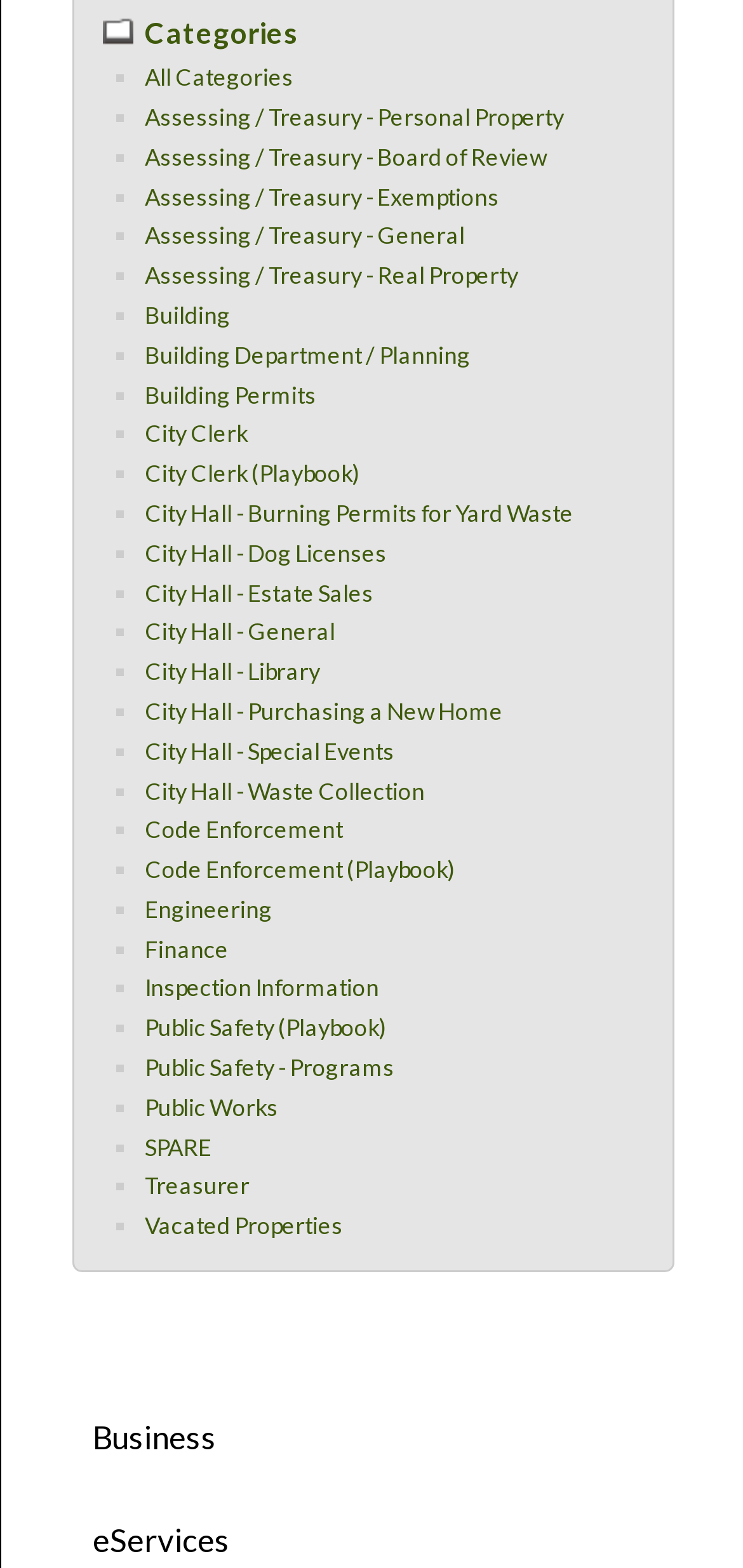Is there a link related to 'Public Safety'?
Observe the image and answer the question with a one-word or short phrase response.

Yes